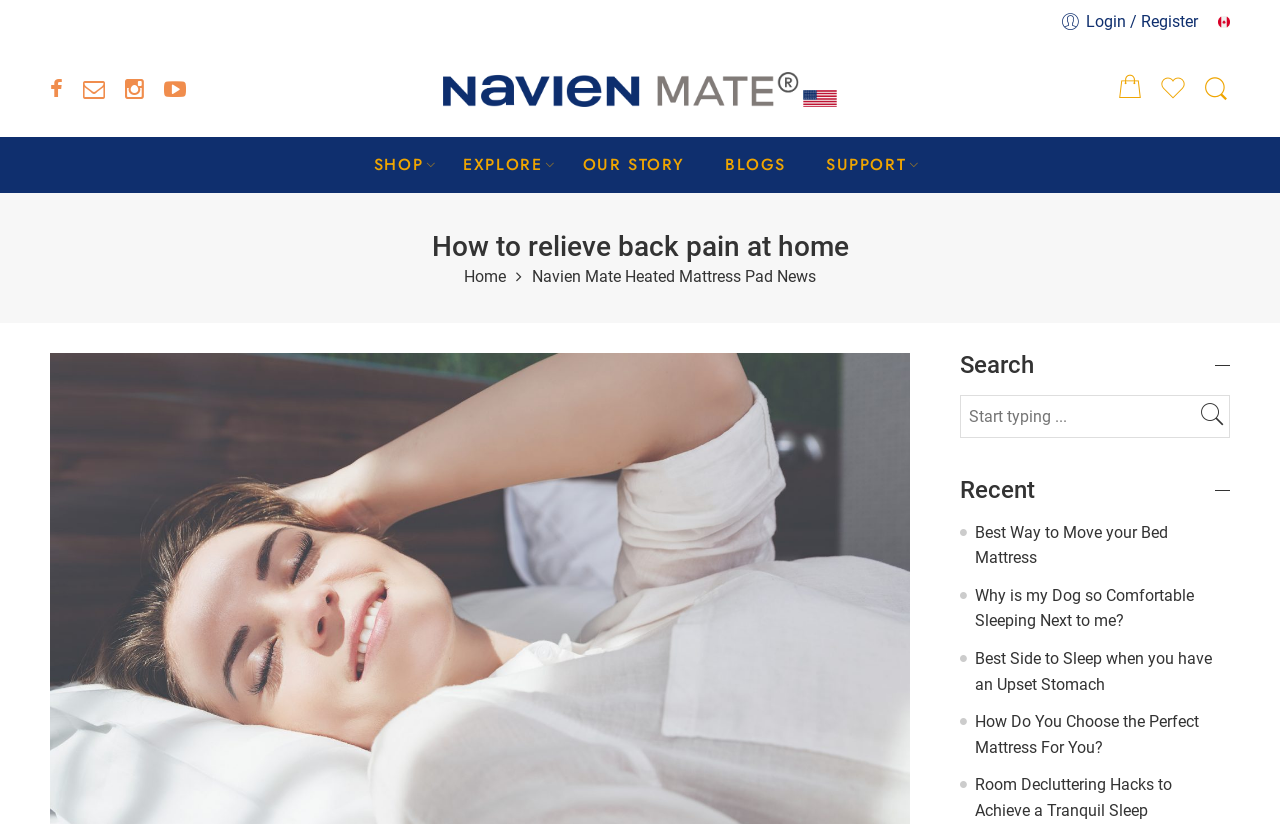Please find and report the primary heading text from the webpage.

How to relieve back pain at home